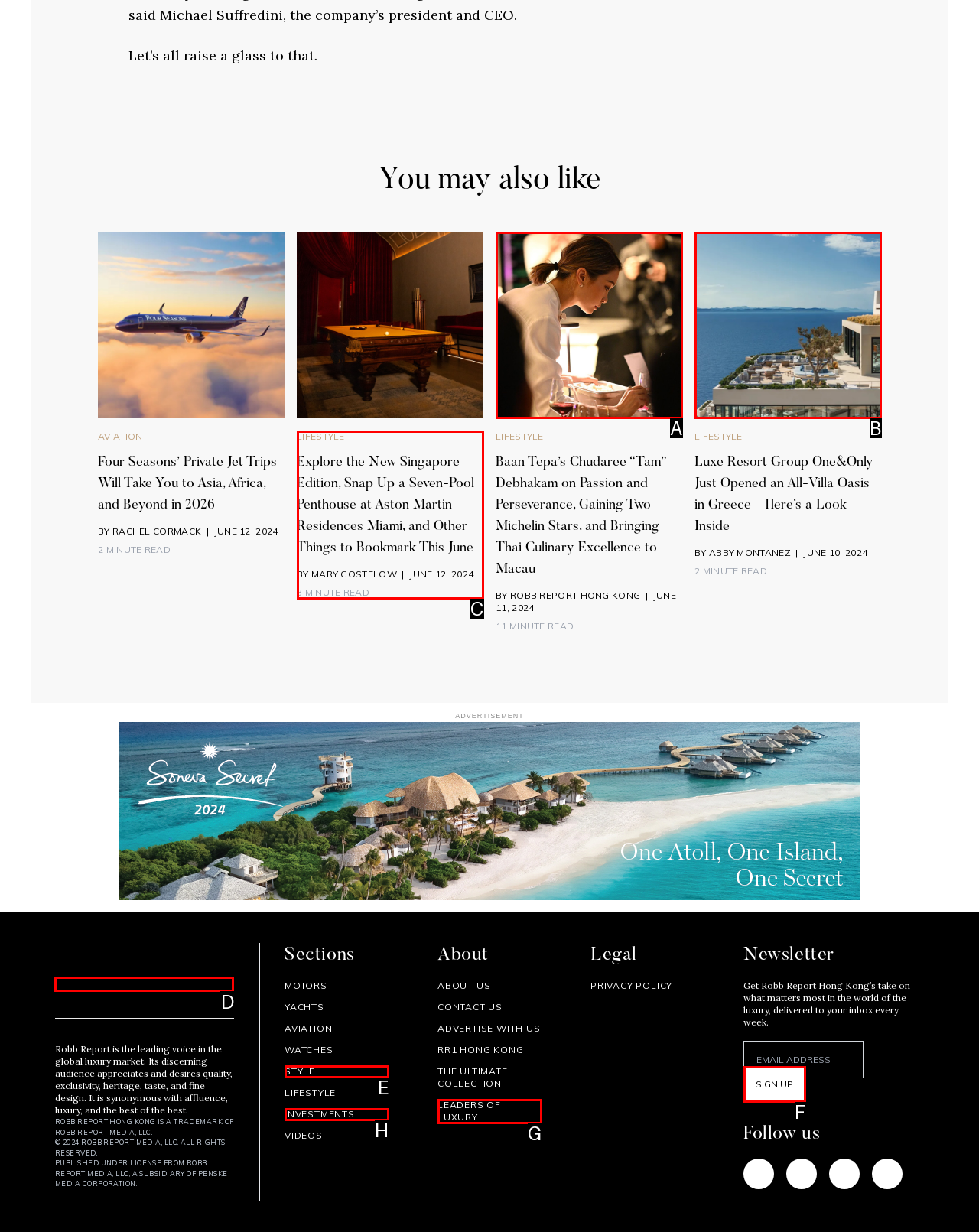Point out the letter of the HTML element you should click on to execute the task: Click on the 'Robb Report HK' logo
Reply with the letter from the given options.

D